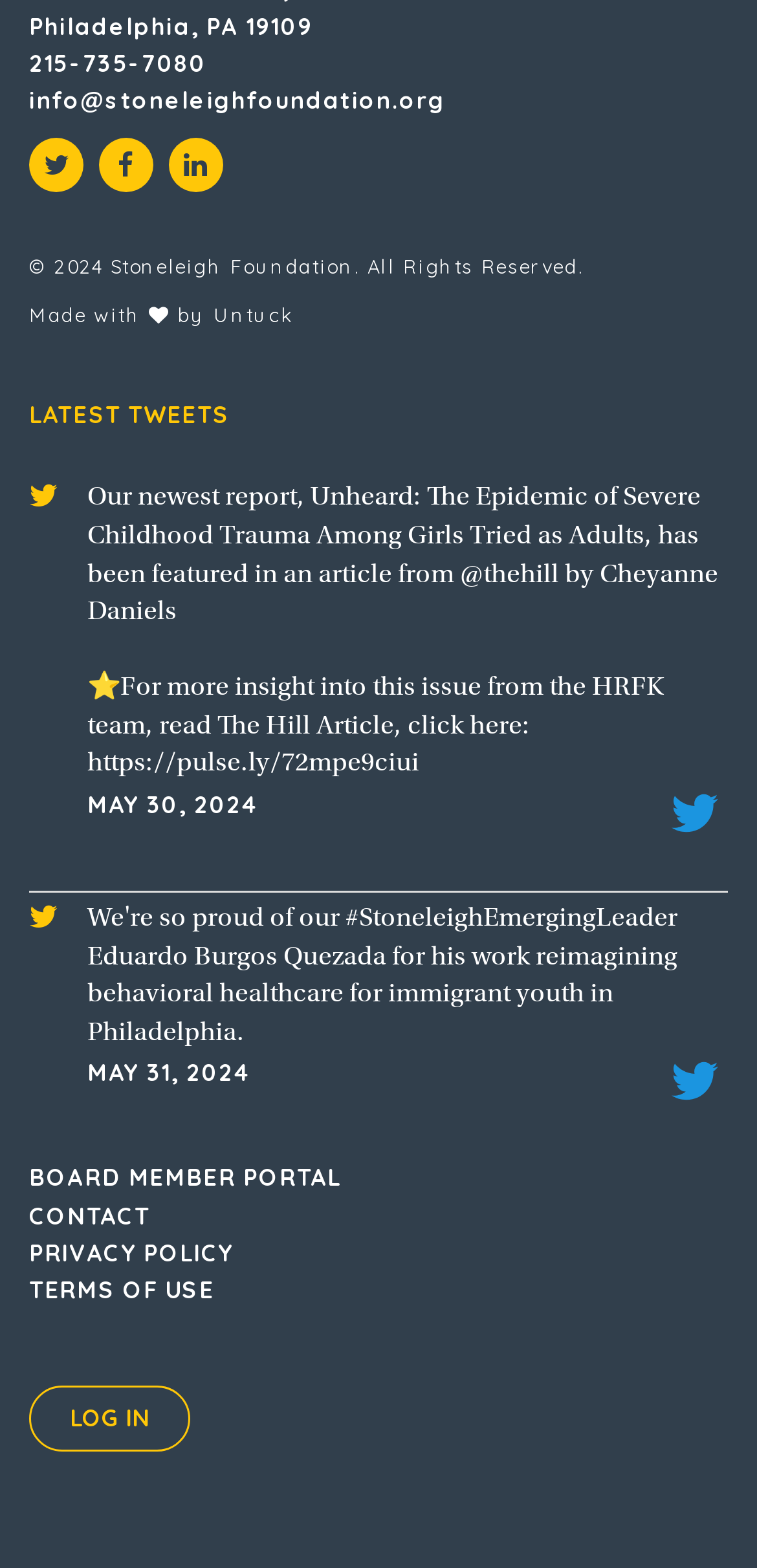Show the bounding box coordinates of the element that should be clicked to complete the task: "Send an email to info@stoneleighfoundation.org".

[0.038, 0.055, 0.588, 0.073]